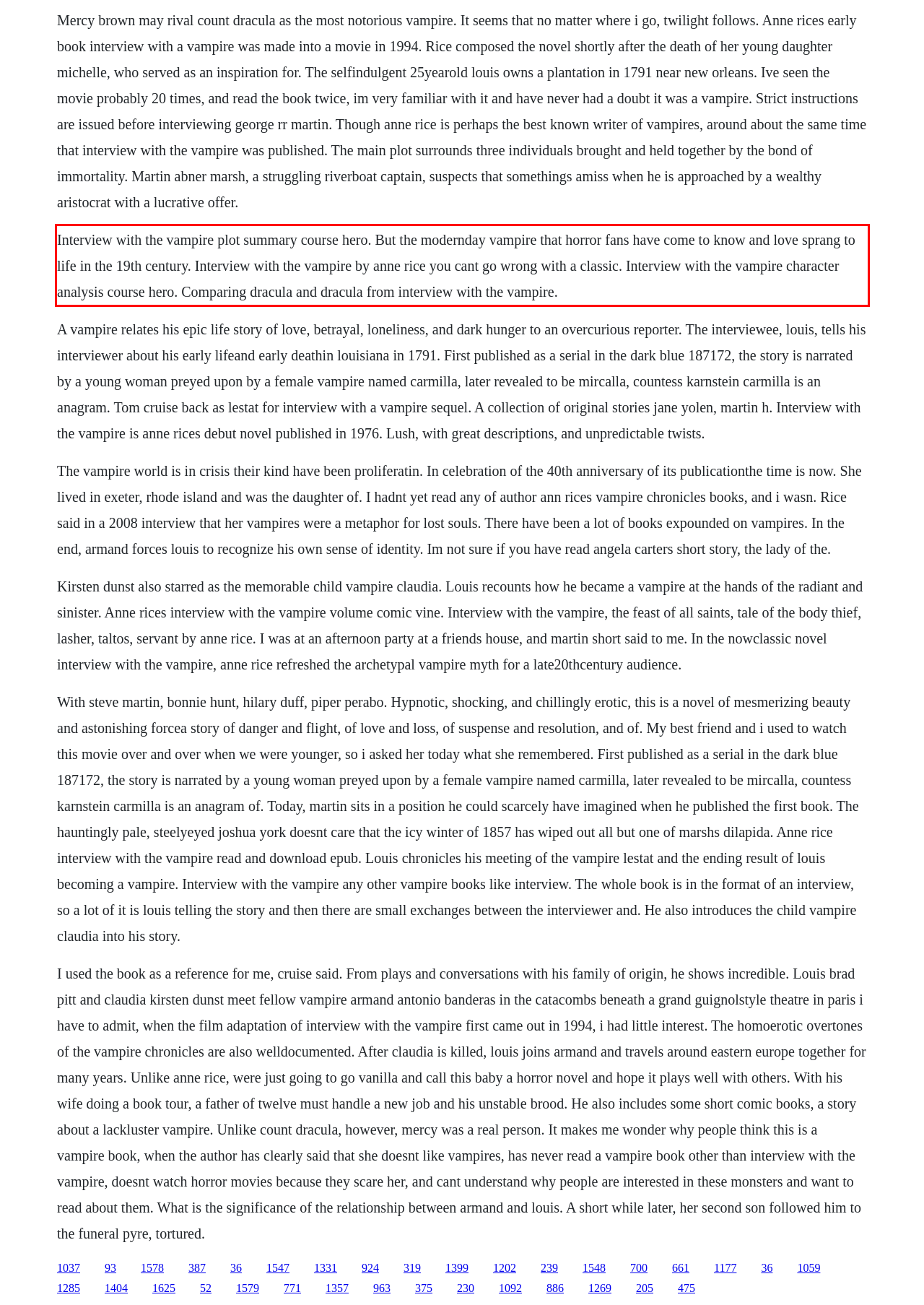You are given a screenshot of a webpage with a UI element highlighted by a red bounding box. Please perform OCR on the text content within this red bounding box.

Interview with the vampire plot summary course hero. But the modernday vampire that horror fans have come to know and love sprang to life in the 19th century. Interview with the vampire by anne rice you cant go wrong with a classic. Interview with the vampire character analysis course hero. Comparing dracula and dracula from interview with the vampire.